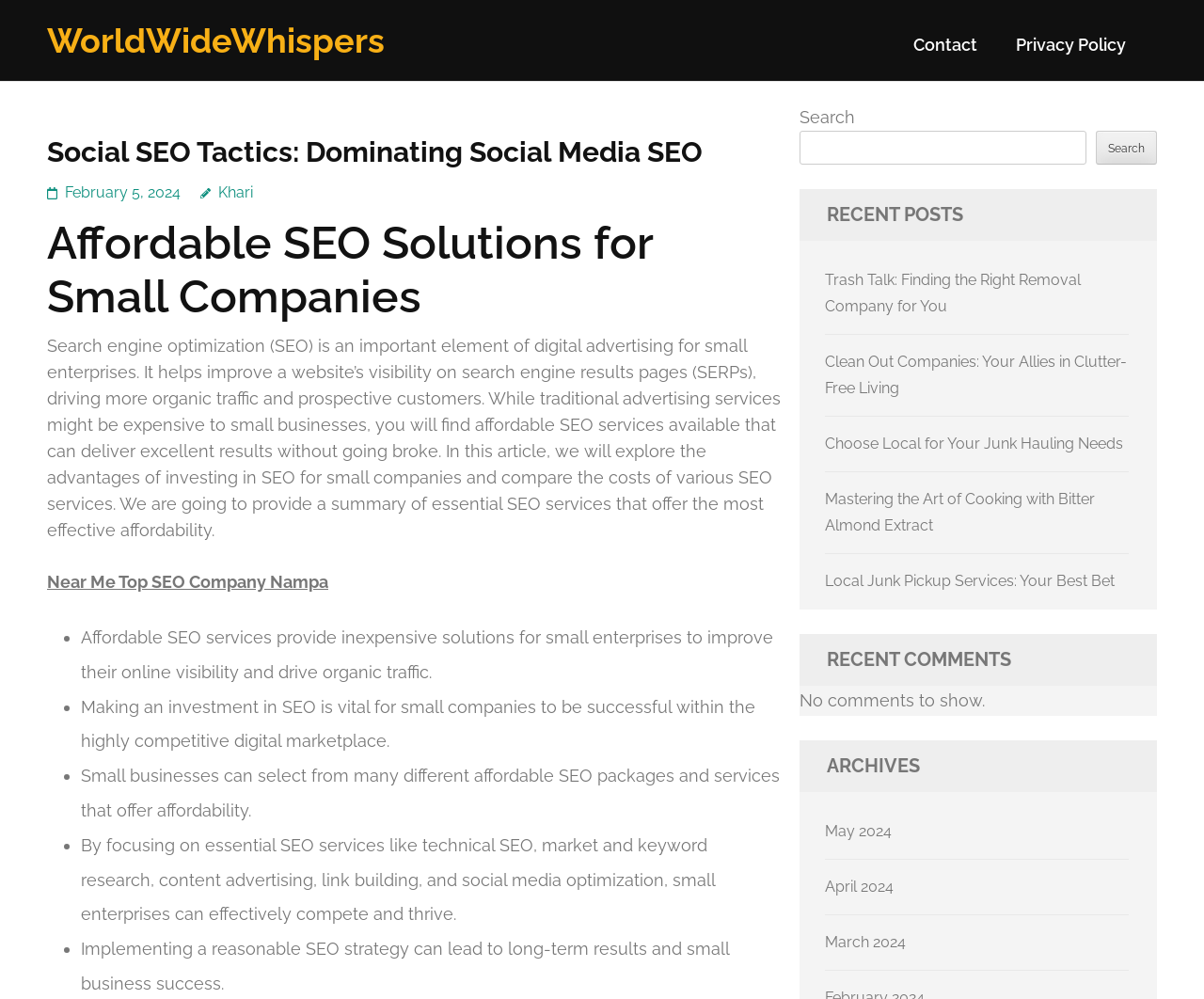Give a one-word or short phrase answer to this question: 
How many recent posts are listed?

5